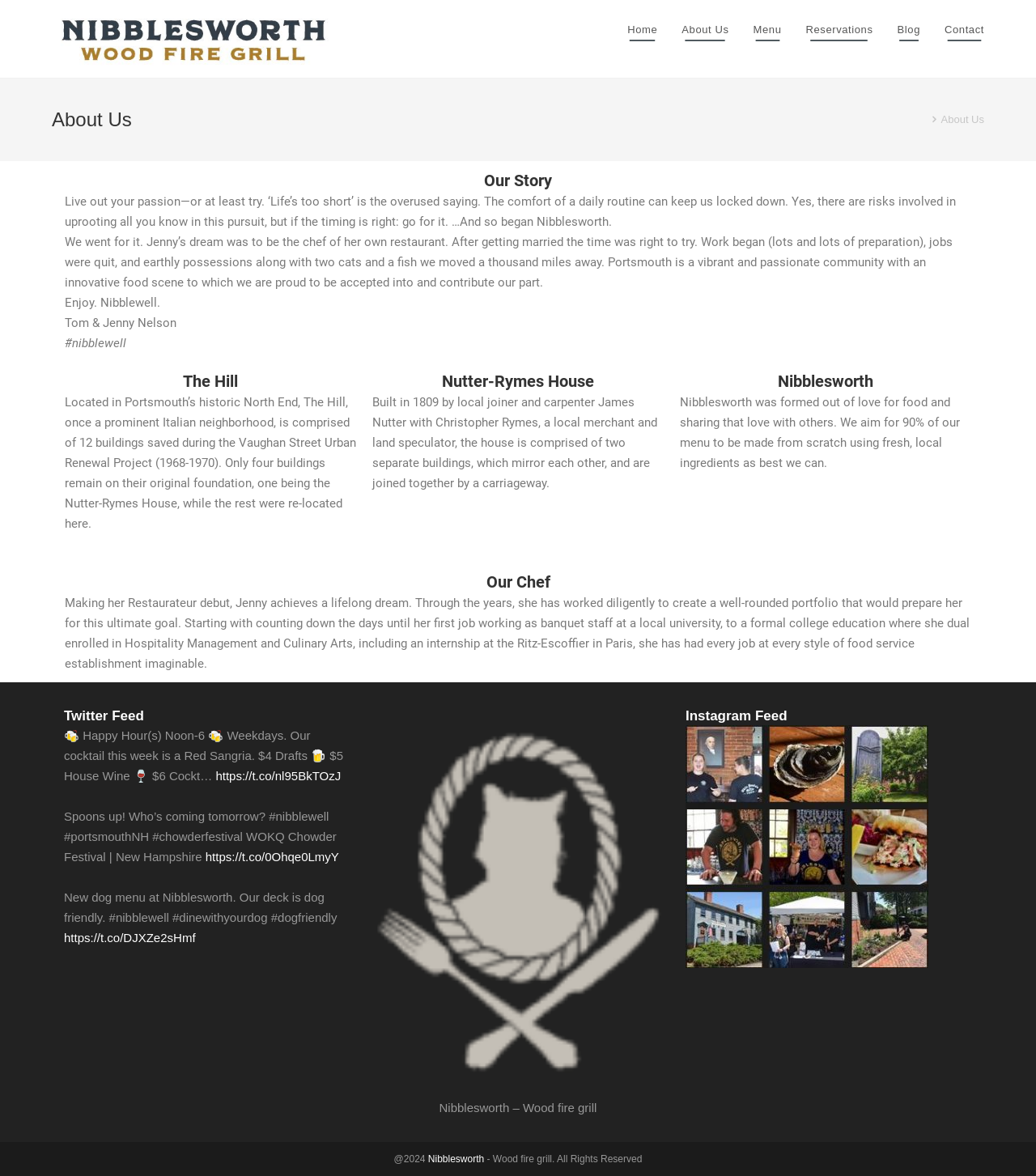Please give the bounding box coordinates of the area that should be clicked to fulfill the following instruction: "Click on the Twitter Feed link". The coordinates should be in the format of four float numbers from 0 to 1, i.e., [left, top, right, bottom].

[0.208, 0.654, 0.329, 0.666]